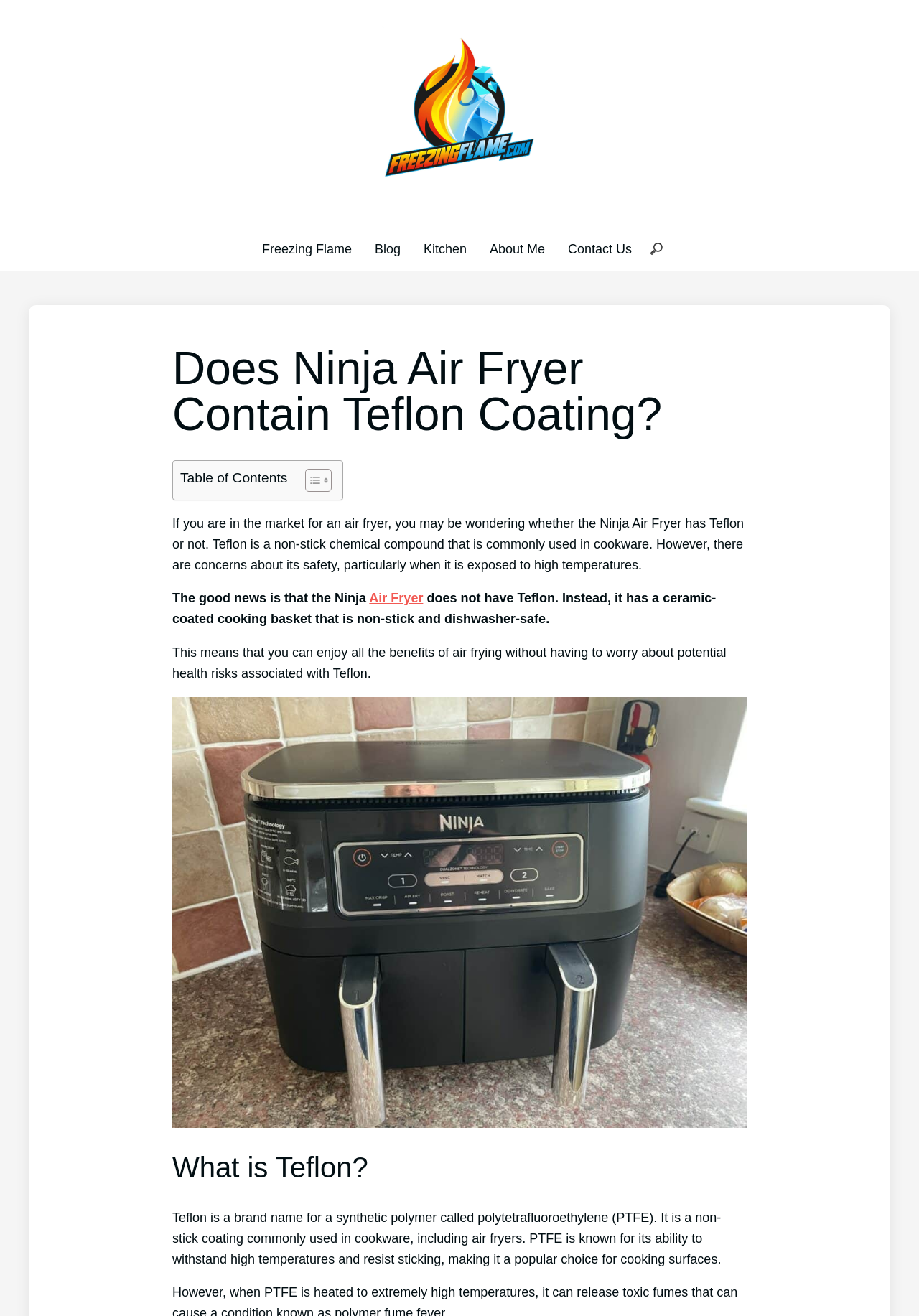Determine the bounding box coordinates of the area to click in order to meet this instruction: "read about the blog".

[0.408, 0.184, 0.436, 0.195]